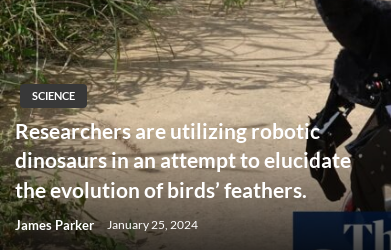Answer the following query with a single word or phrase:
What is the date of the article?

January 25, 2024